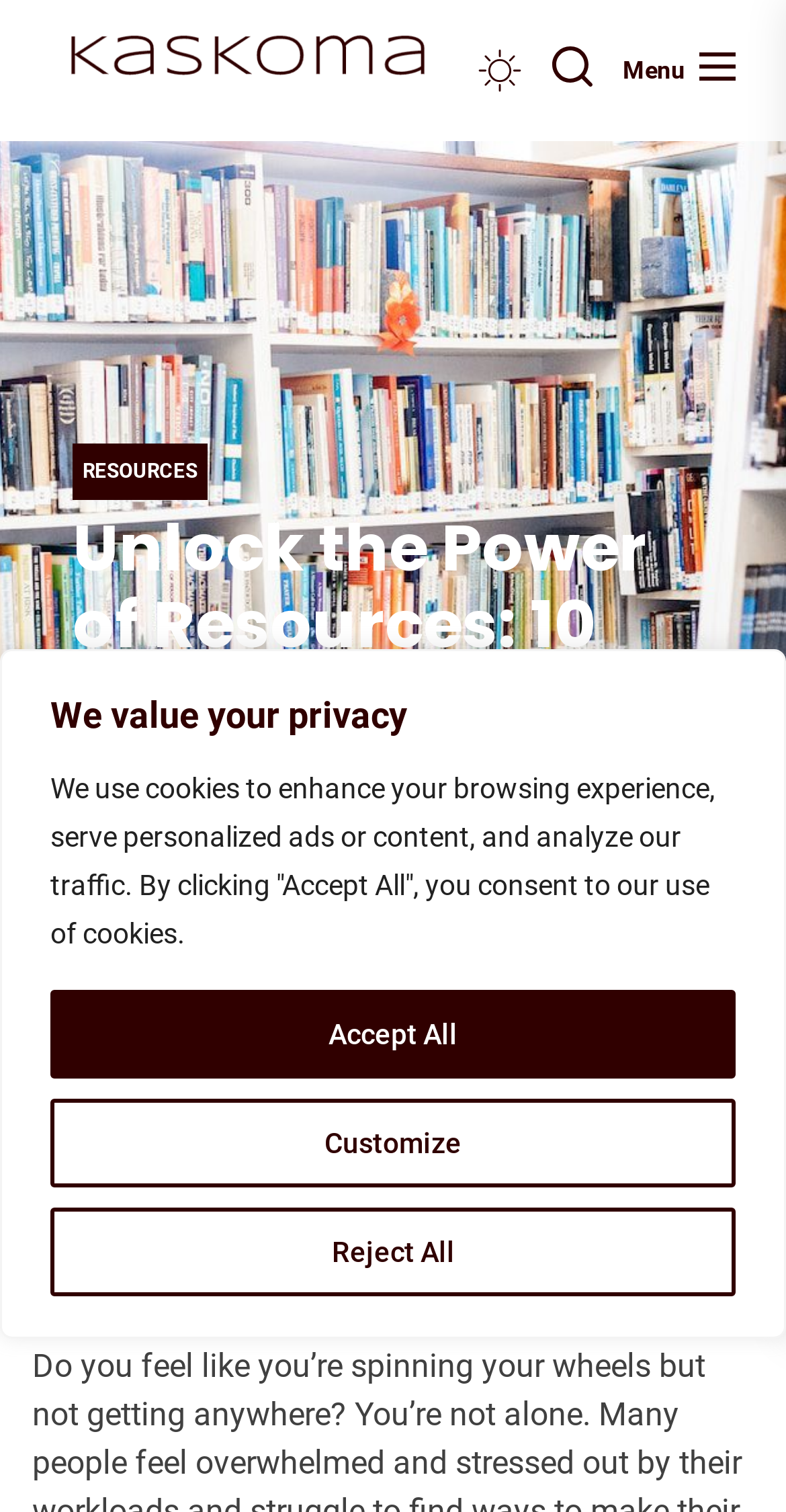Please provide a brief answer to the question using only one word or phrase: 
What is the name of the website?

Kaskoma